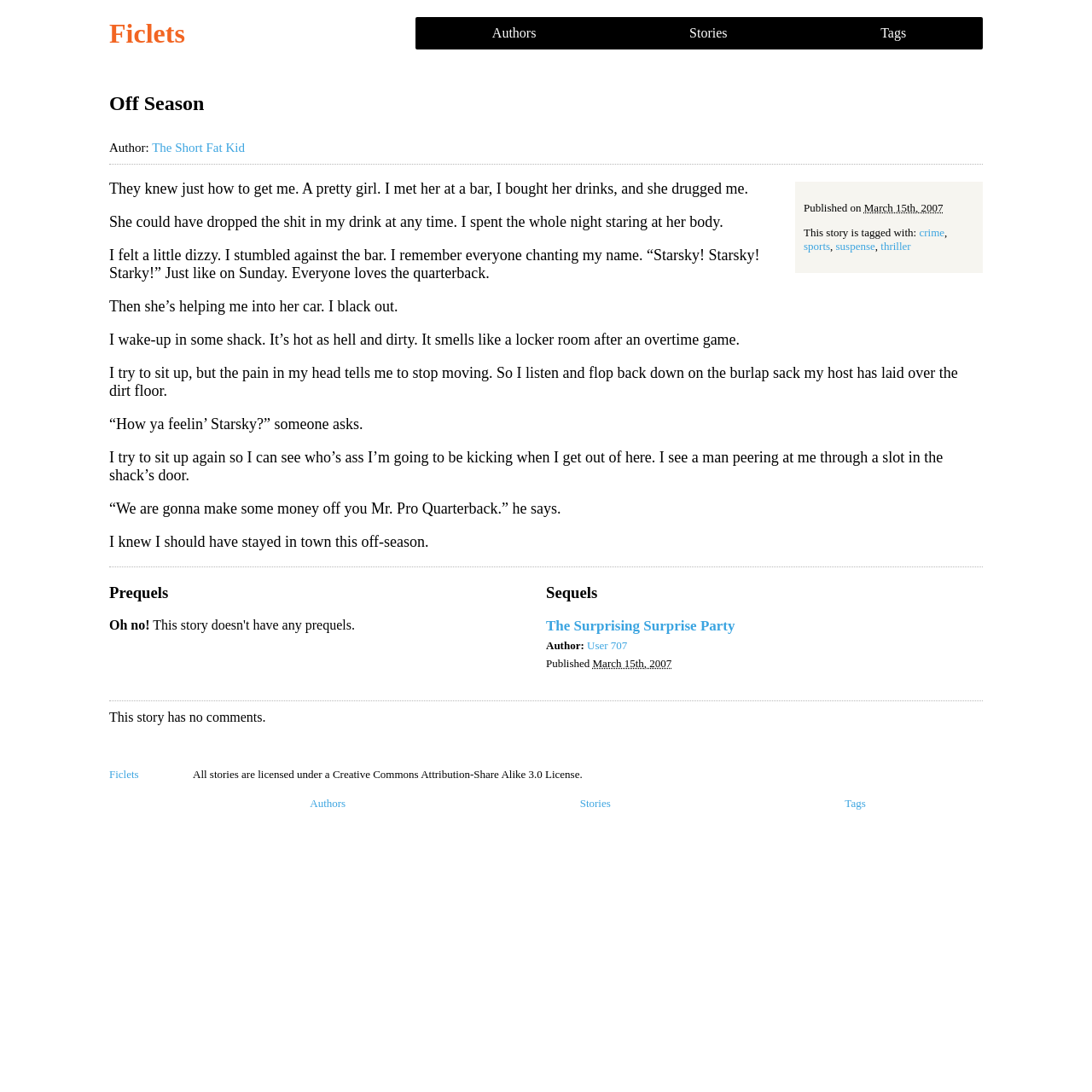Show the bounding box coordinates for the element that needs to be clicked to execute the following instruction: "read The Surprising Surprise Party story". Provide the coordinates in the form of four float numbers between 0 and 1, i.e., [left, top, right, bottom].

[0.5, 0.566, 0.673, 0.581]